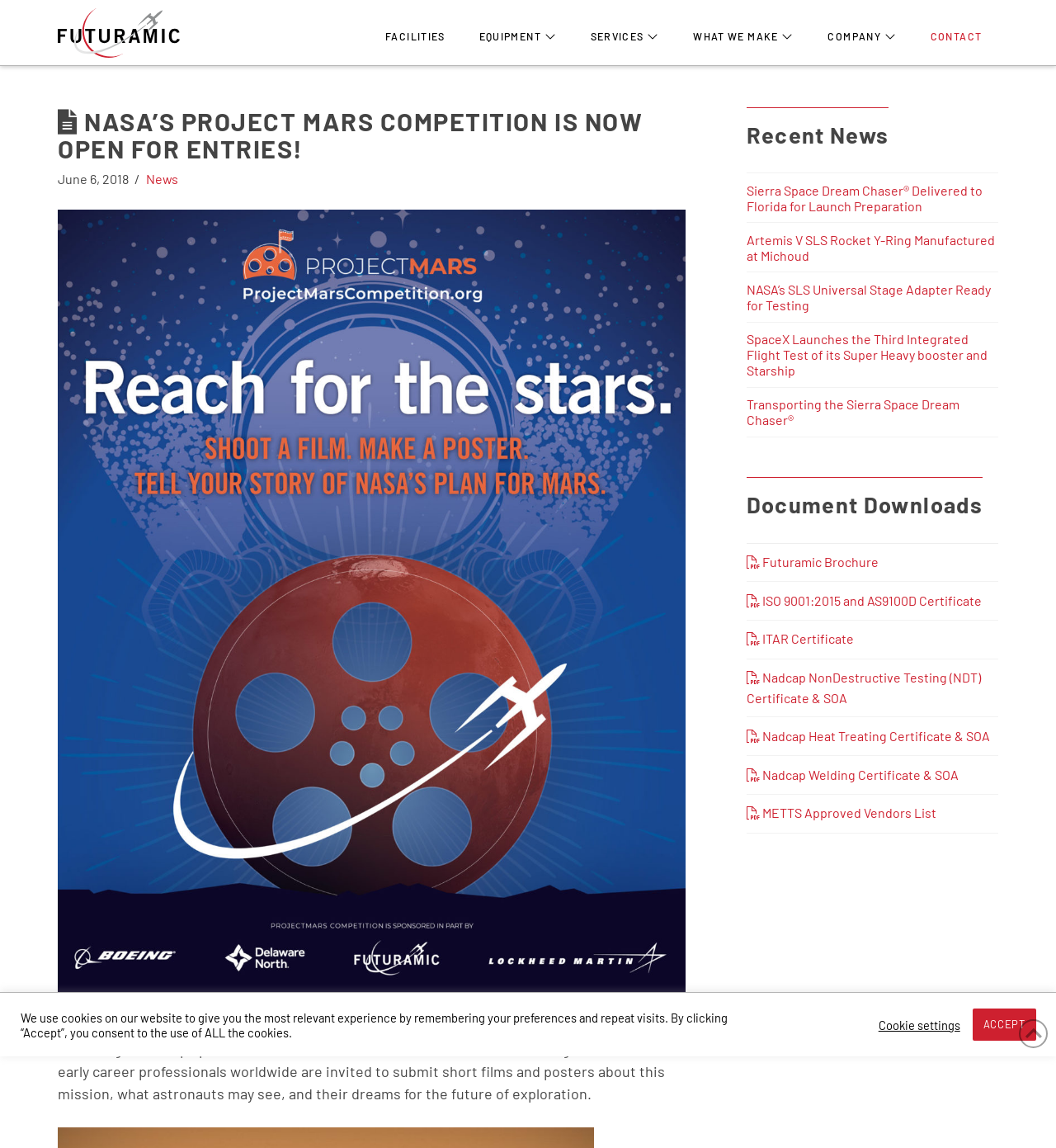Create a detailed summary of all the visual and textual information on the webpage.

The webpage appears to be a project page for NASA's Mars competition, with a focus on visualizing humans venturing into deep space. At the top left of the page, there is a small image, and below it, a navigation menu with links to facilities, equipment, services, what they make, company, and contact information.

The main content of the page is divided into two sections. On the left, there is a header section with a bold title "NASA'S PROJECT MARS COMPETITION IS NOW OPEN FOR ENTRIES!" and a timestamp "June 6, 2018". Below this, there is a paragraph of text describing the competition, inviting college students and early career professionals to submit short films and posters about the mission.

On the right side of the page, there is a section titled "Recent News" with five links to news articles, including "Sierra Space Dream Chaser Delivered to Florida for Launch Preparation" and "SpaceX Launches the Third Integrated Flight Test of its Super Heavy booster and Starship". Below this, there is a section titled "Document Downloads" with six links to downloadable documents, including a Futuramic brochure and various certificates.

At the bottom of the page, there is a link to "Back to Top" and a cookie policy notification with buttons to accept or adjust cookie settings.